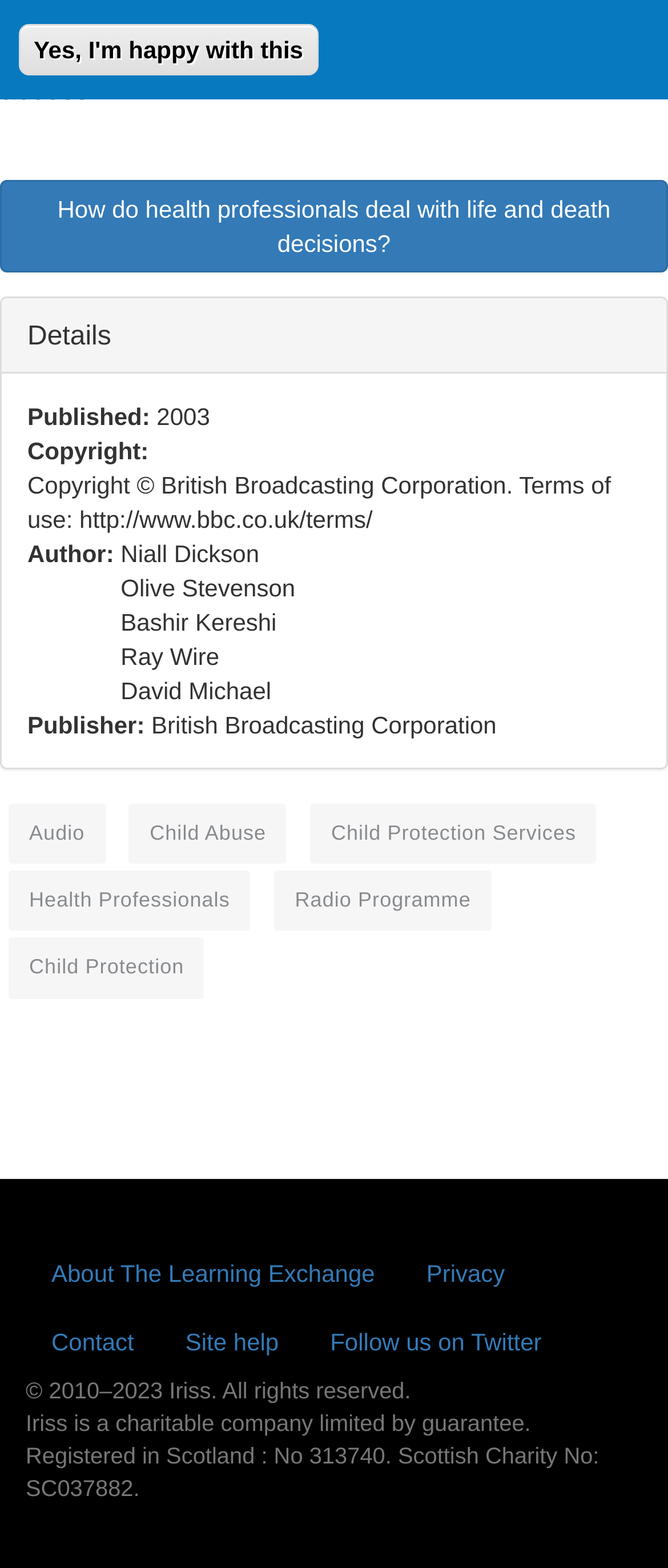Use a single word or phrase to answer the question:
Who are the authors of the article?

Niall Dickson, Olive Stevenson, Bashir Kereshi, Ray Wire, David Michael